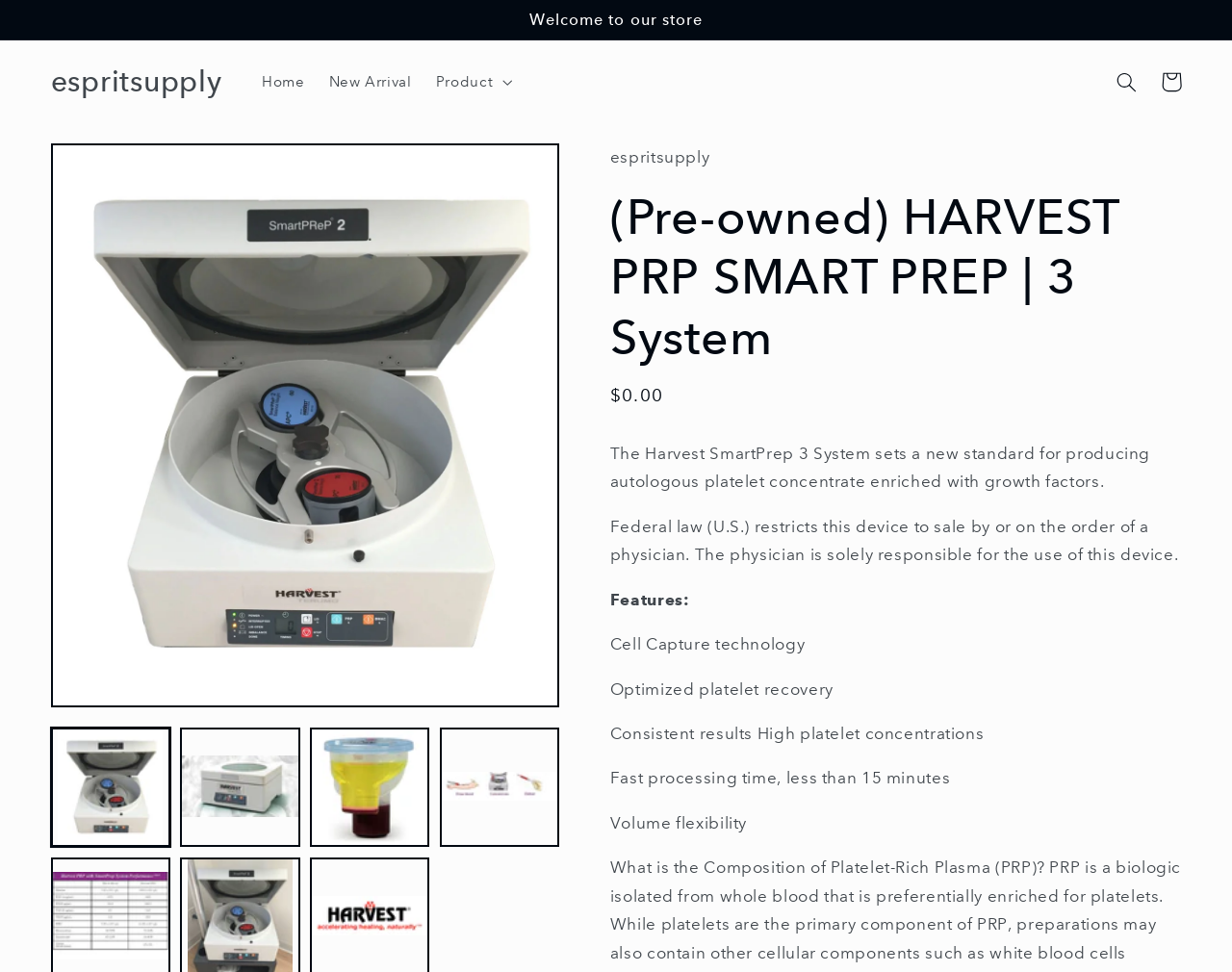From the element description New Arrival, predict the bounding box coordinates of the UI element. The coordinates must be specified in the format (top-left x, top-left y, bottom-right x, bottom-right y) and should be within the 0 to 1 range.

[0.257, 0.063, 0.344, 0.106]